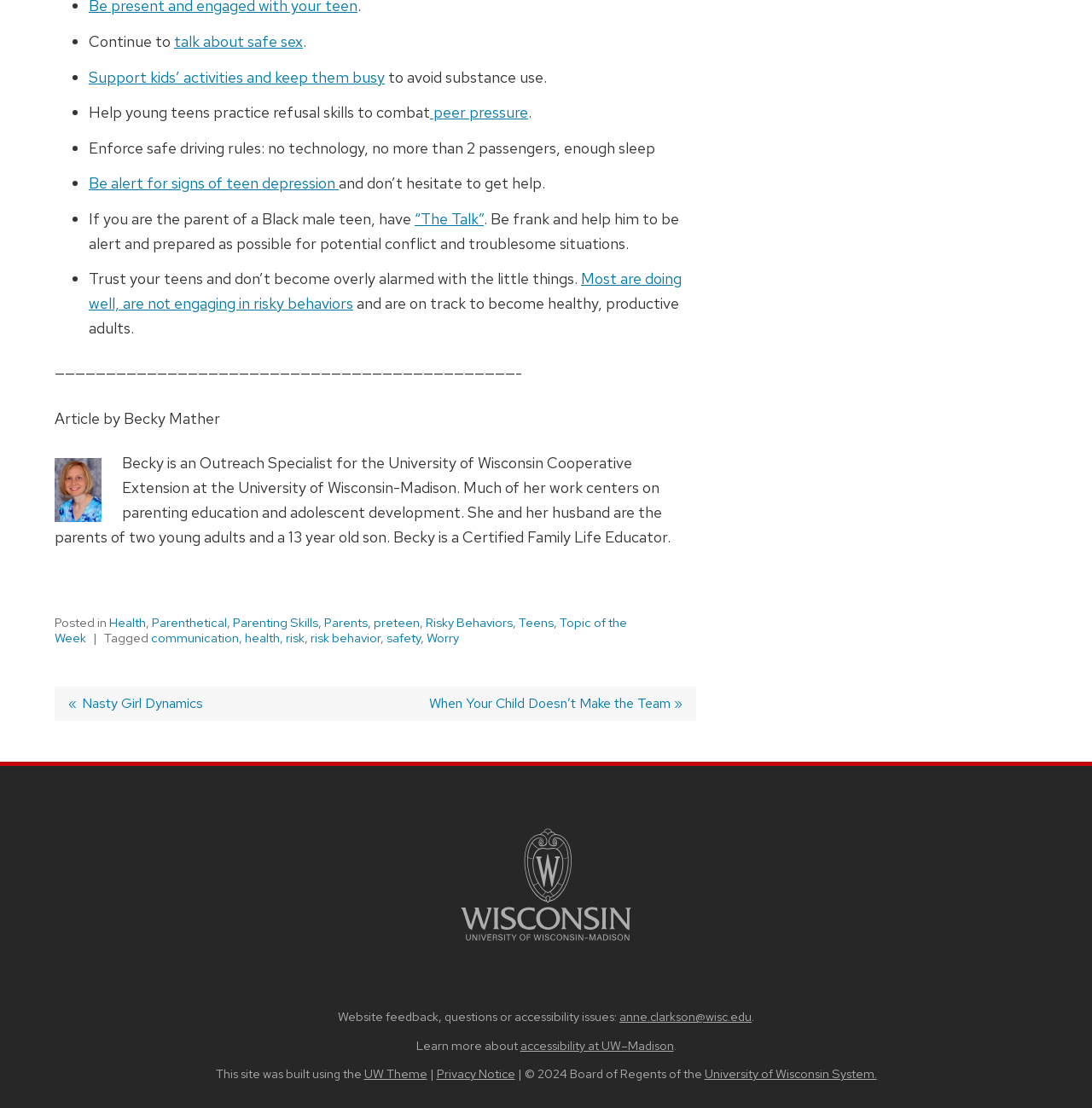Determine the bounding box coordinates of the region that needs to be clicked to achieve the task: "Click on 'talk about safe sex'".

[0.159, 0.029, 0.277, 0.046]